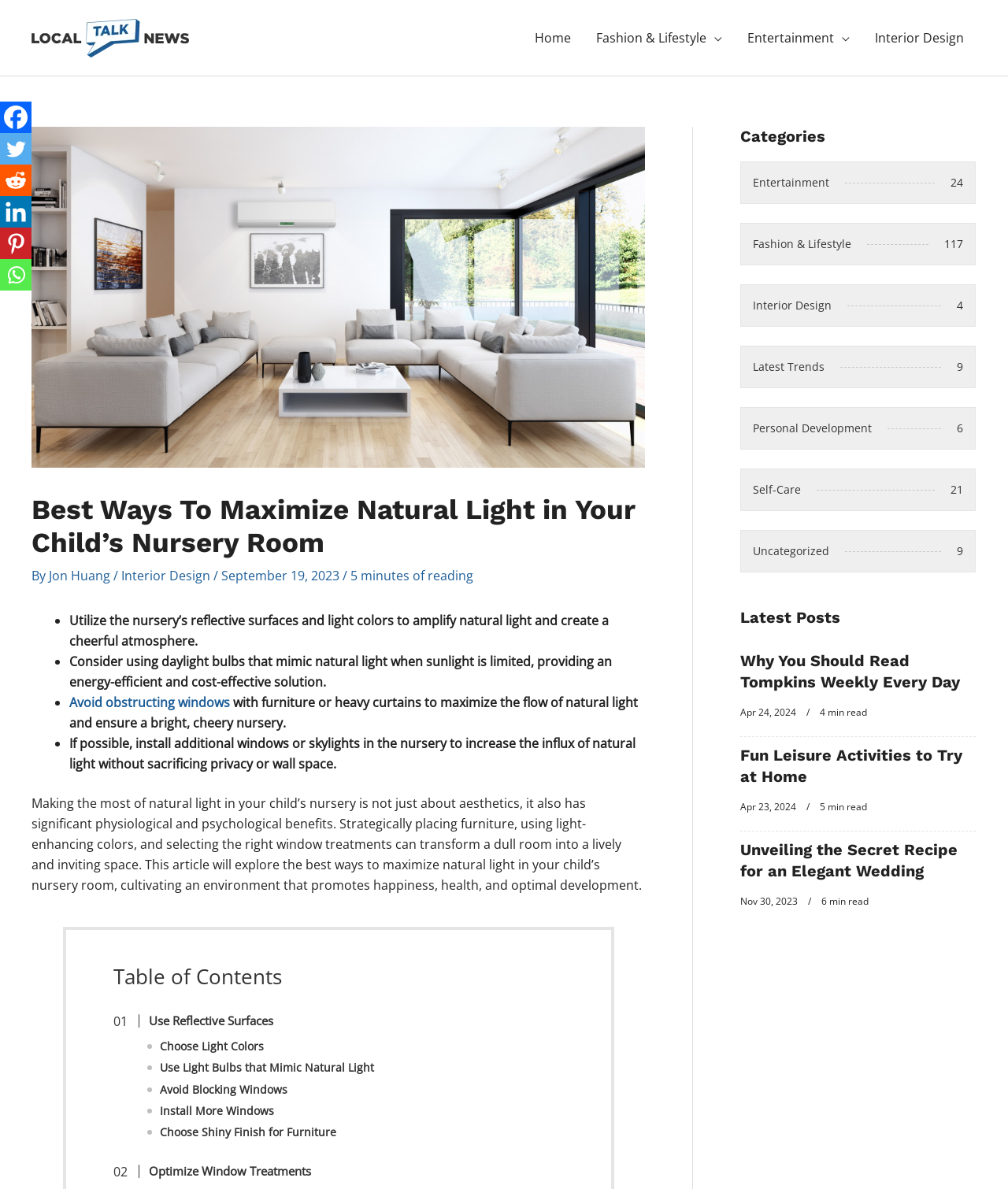Please find and report the primary heading text from the webpage.

Best Ways To Maximize Natural Light in Your Child’s Nursery Room